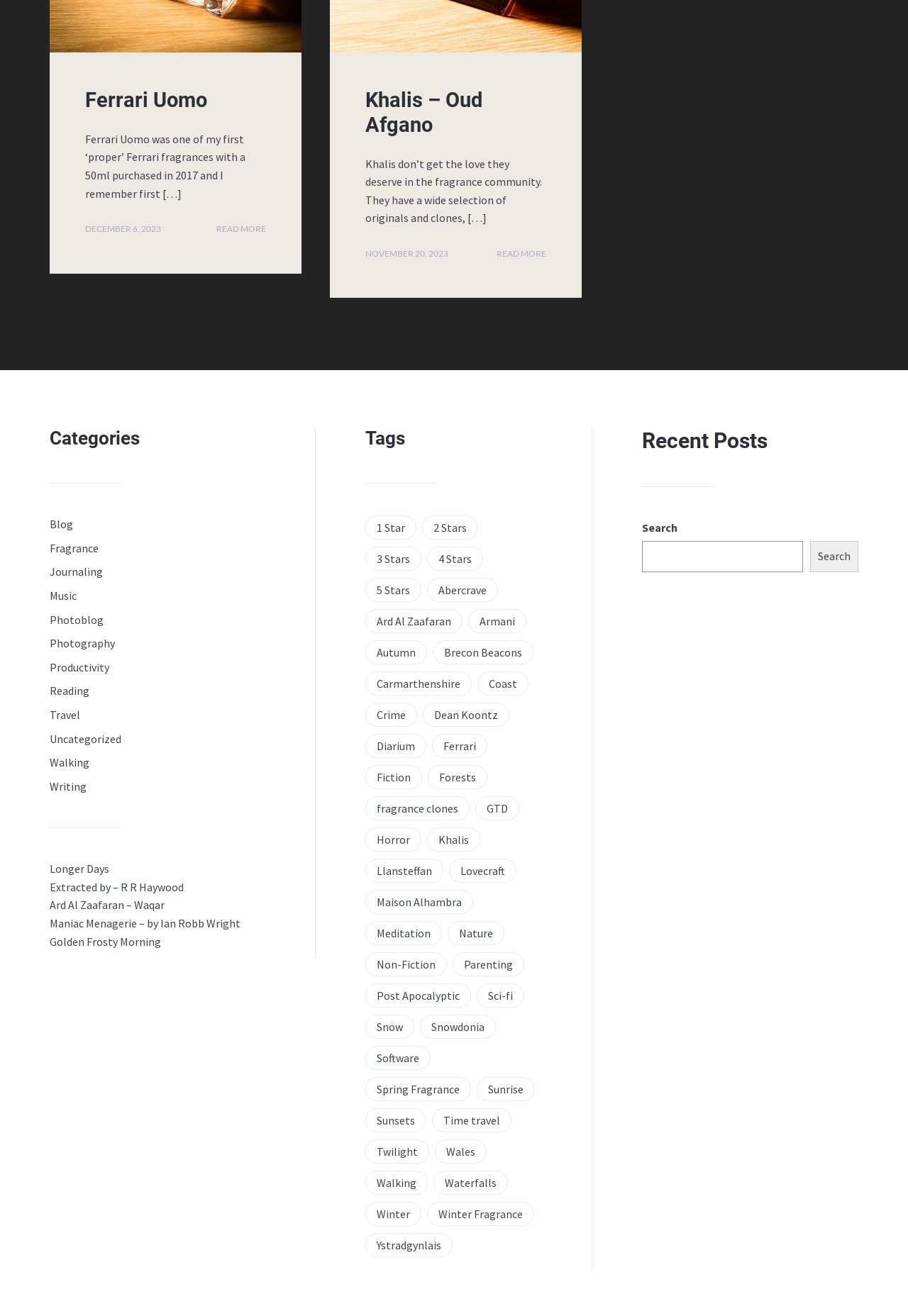Provide a brief response using a word or short phrase to this question:
What is the date of the latest post?

DECEMBER 6, 2023